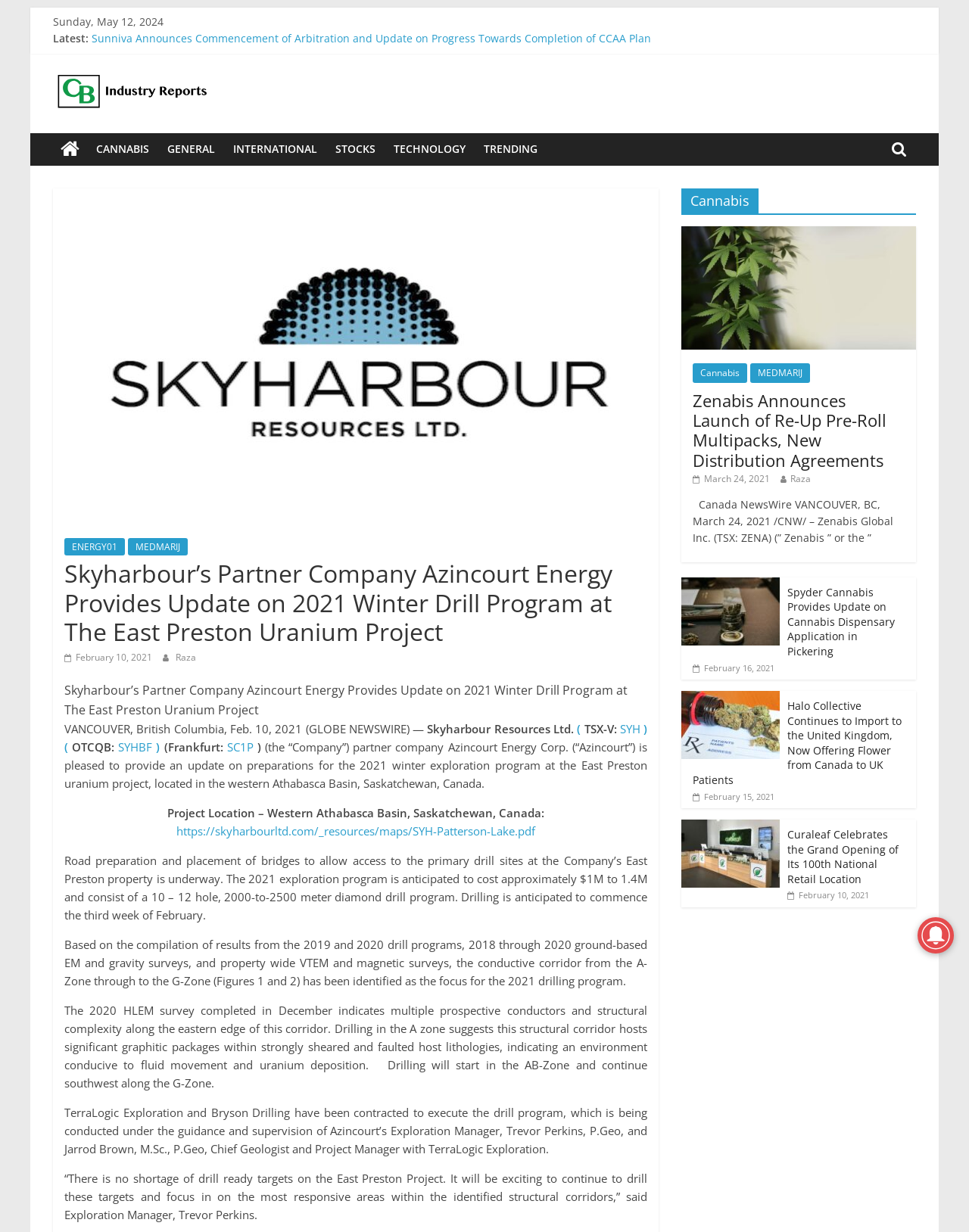What is the location of the East Preston uranium project?
Look at the image and answer the question with a single word or phrase.

Western Athabasca Basin, Saskatchewan, Canada